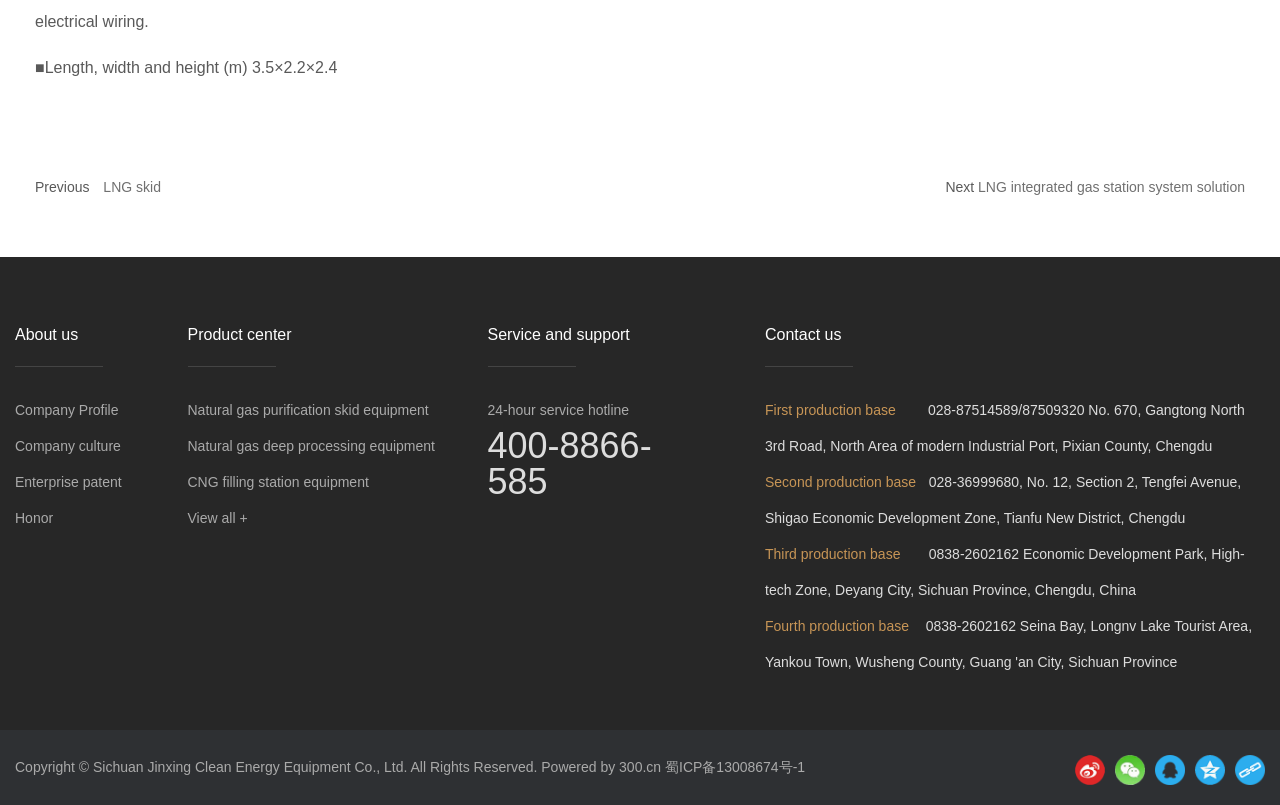Please locate the bounding box coordinates for the element that should be clicked to achieve the following instruction: "Click on the 'LNG skid' link". Ensure the coordinates are given as four float numbers between 0 and 1, i.e., [left, top, right, bottom].

[0.081, 0.22, 0.126, 0.24]